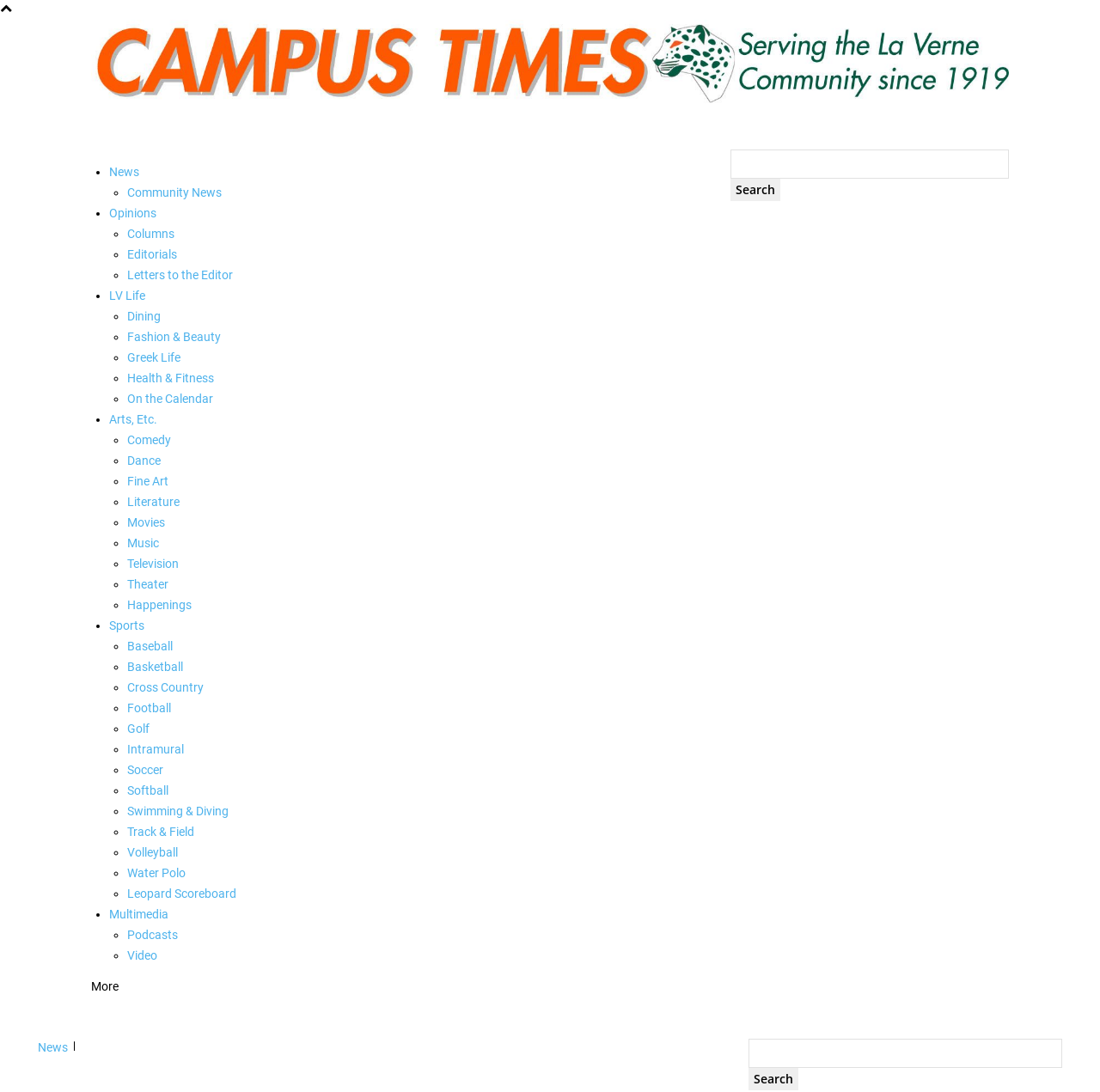Determine the bounding box coordinates of the UI element that matches the following description: "Fine Art". The coordinates should be four float numbers between 0 and 1 in the format [left, top, right, bottom].

[0.116, 0.432, 0.627, 0.45]